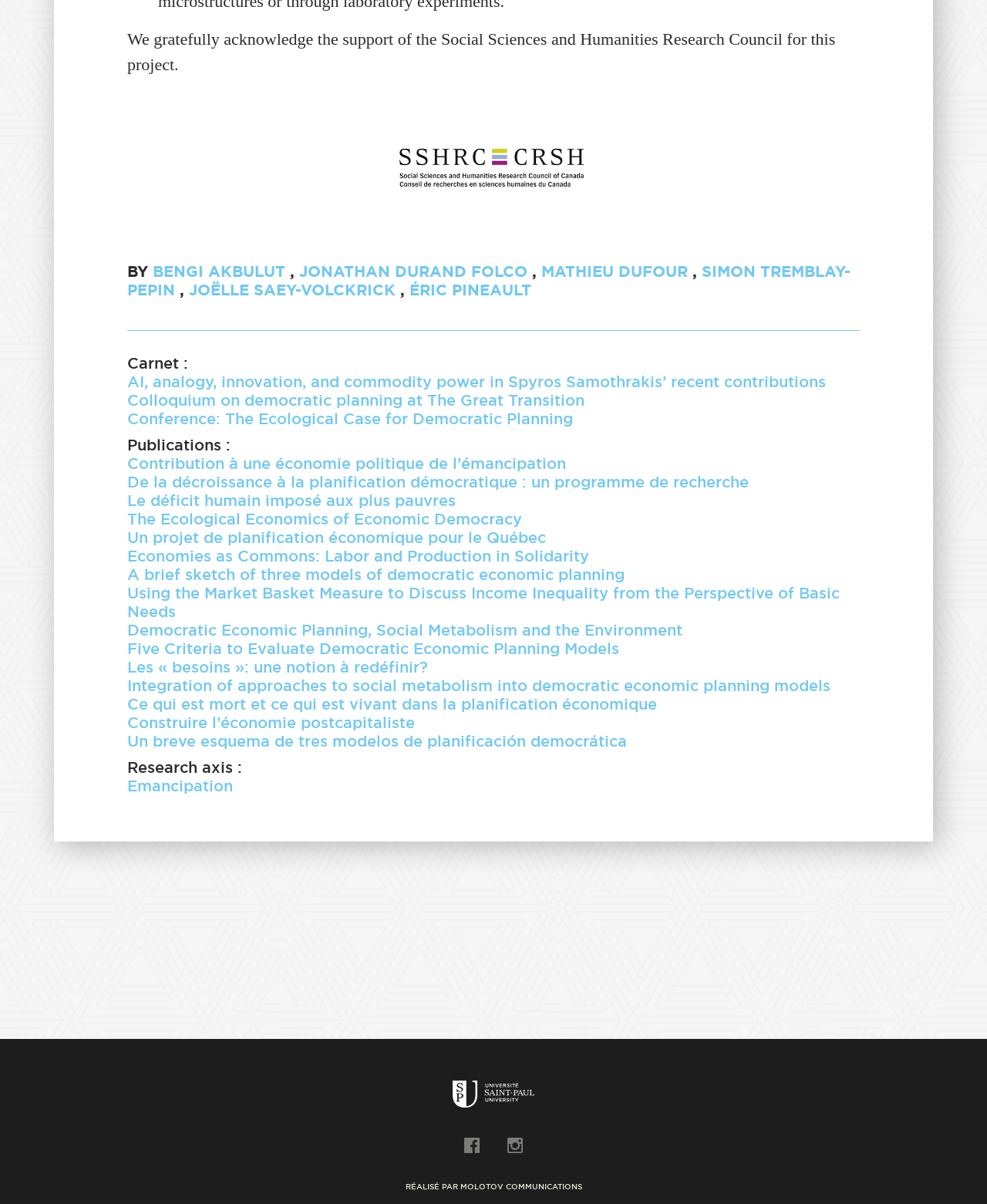Answer the question in one word or a short phrase:
Who are the authors of the publications?

Bengi Akbulut, Jonathan Durand Folco, etc.